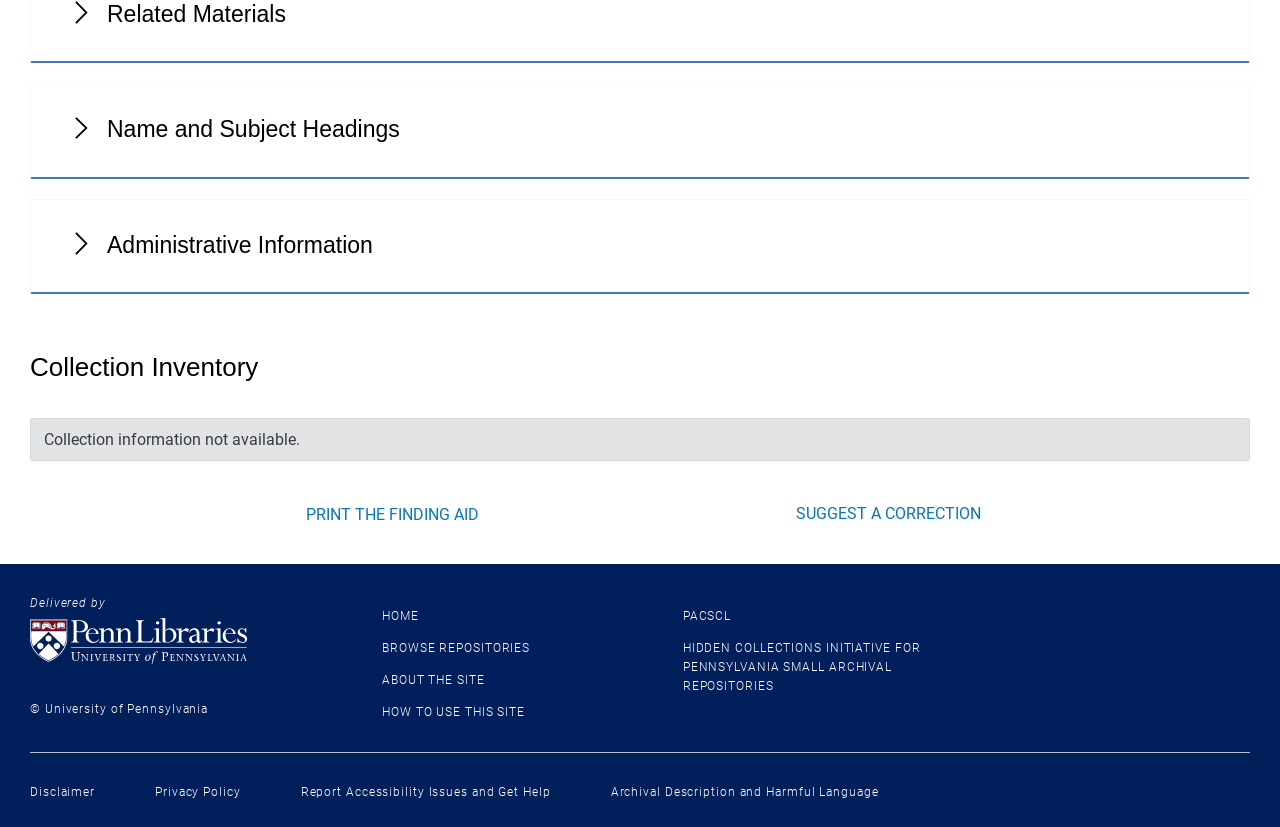What is the status of the collection information?
Using the image, give a concise answer in the form of a single word or short phrase.

Not available